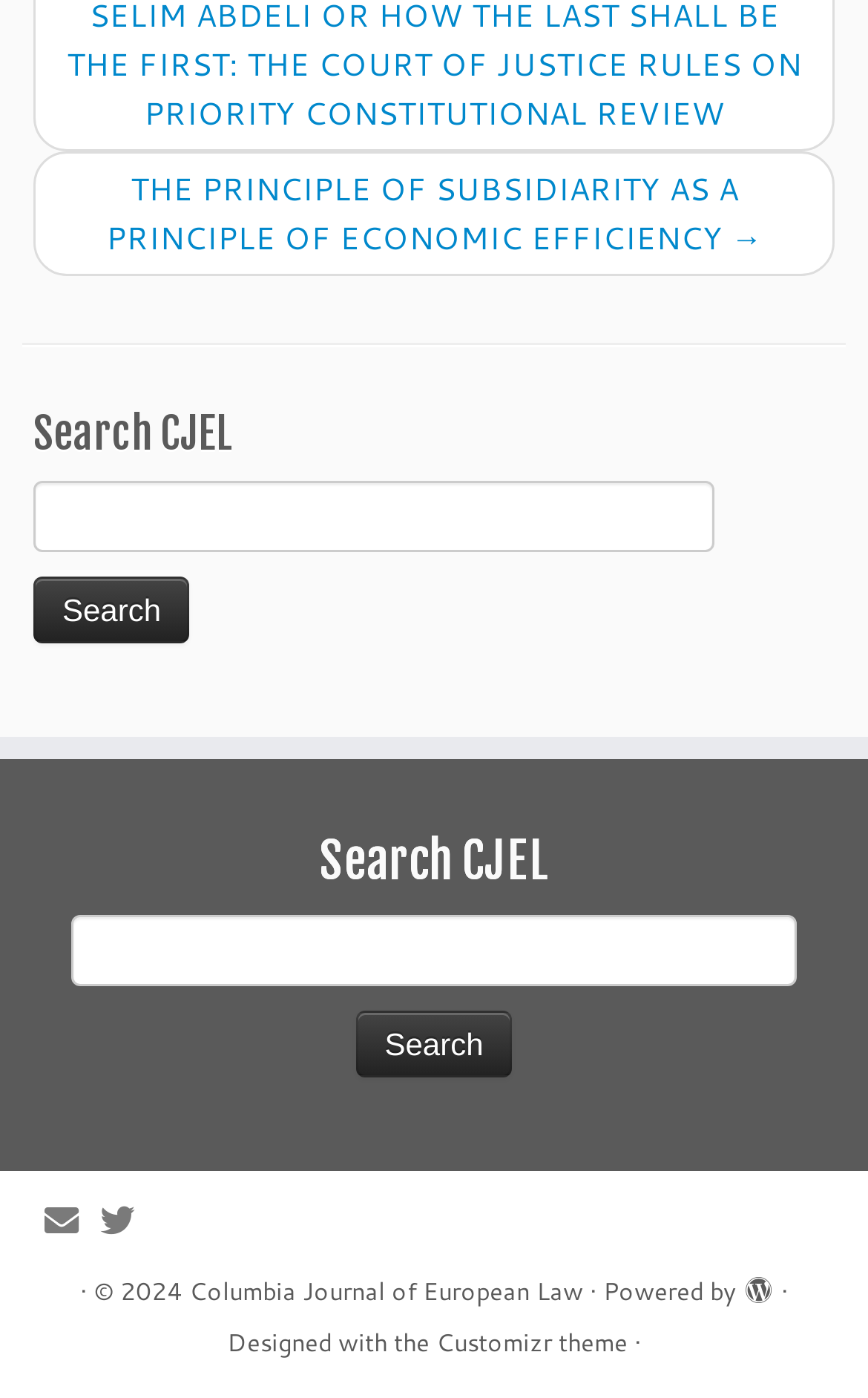What is the copyright year of the webpage?
From the screenshot, provide a brief answer in one word or phrase.

2024